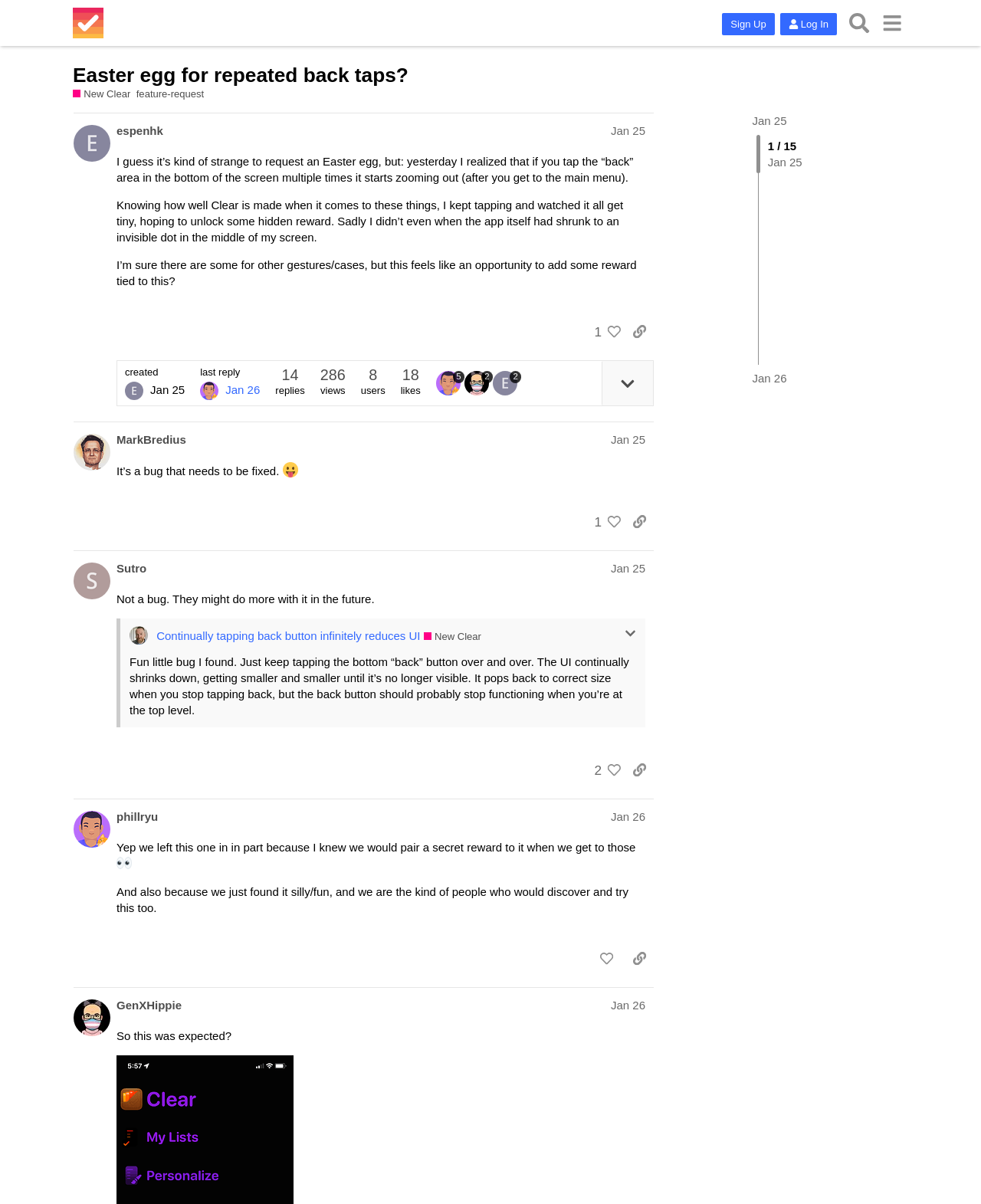Identify the bounding box coordinates of the clickable region to carry out the given instruction: "View the post by @espenhk".

[0.075, 0.094, 0.755, 0.35]